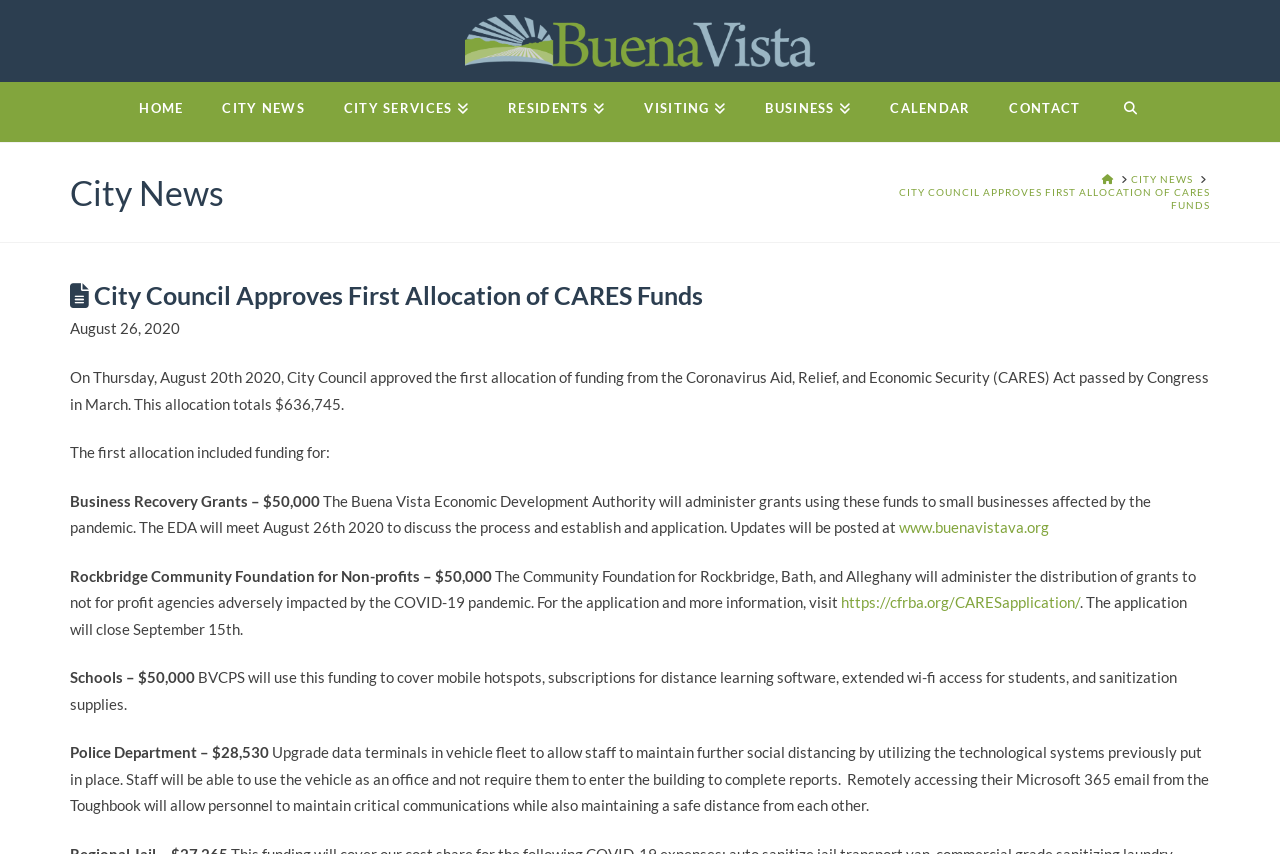Give a full account of the webpage's elements and their arrangement.

The webpage is about the City Council of Buena Vista, Virginia, and its approval of the first allocation of CARES Funds. At the top, there is a logo of the City of Buena Vista, VA, which is also a link. Below the logo, there is a navigation menu with seven links: HOME, CITY NEWS, CITY SERVICES, RESIDENTS, VISITING, BUSINESS, and CALENDAR.

On the left side, there is a table with a heading "City News" and a breadcrumb navigation section that shows the current page's location in the website's hierarchy. The main content of the page is divided into sections. The first section has a heading "City Council Approves First Allocation of CARES Funds" and a time stamp "August 26, 2020". 

The main content is a news article that describes the allocation of CARES Funds, which totals $636,745. The article explains that the funds will be used for Business Recovery Grants, Rockbridge Community Foundation for Non-profits, and Schools. There are also links to external websites, such as the Buena Vista Economic Development Authority and the Community Foundation for Rockbridge, Bath, and Alleghany, which provide more information on the grants and applications.

Additionally, the article mentions that the Police Department will receive $28,530 to upgrade data terminals in their vehicle fleet, allowing staff to maintain social distancing while completing reports. The text is divided into paragraphs and sections, making it easy to read and understand.